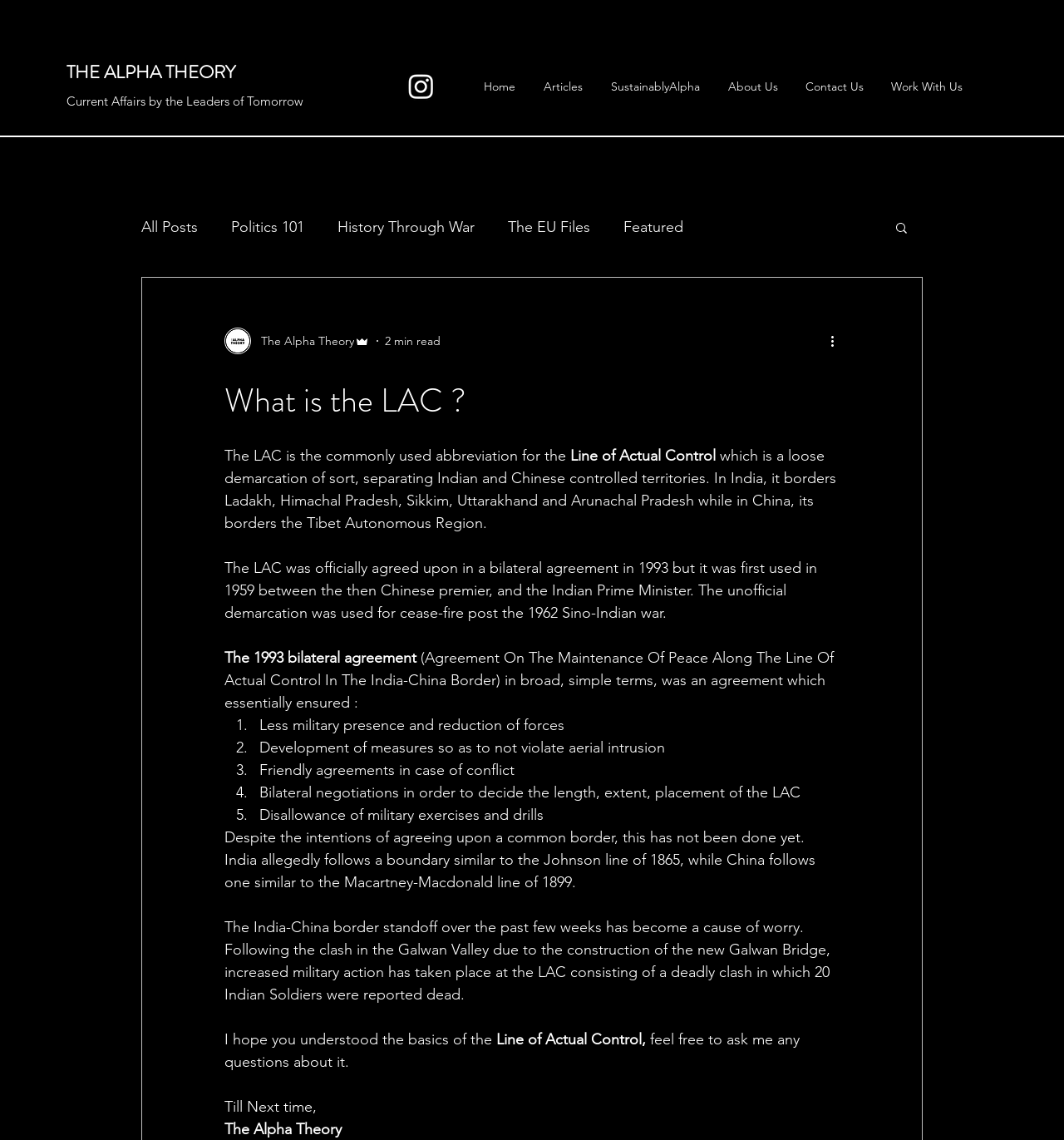Please determine the bounding box coordinates of the element to click on in order to accomplish the following task: "View the Opportunities page". Ensure the coordinates are four float numbers ranging from 0 to 1, i.e., [left, top, right, bottom].

None